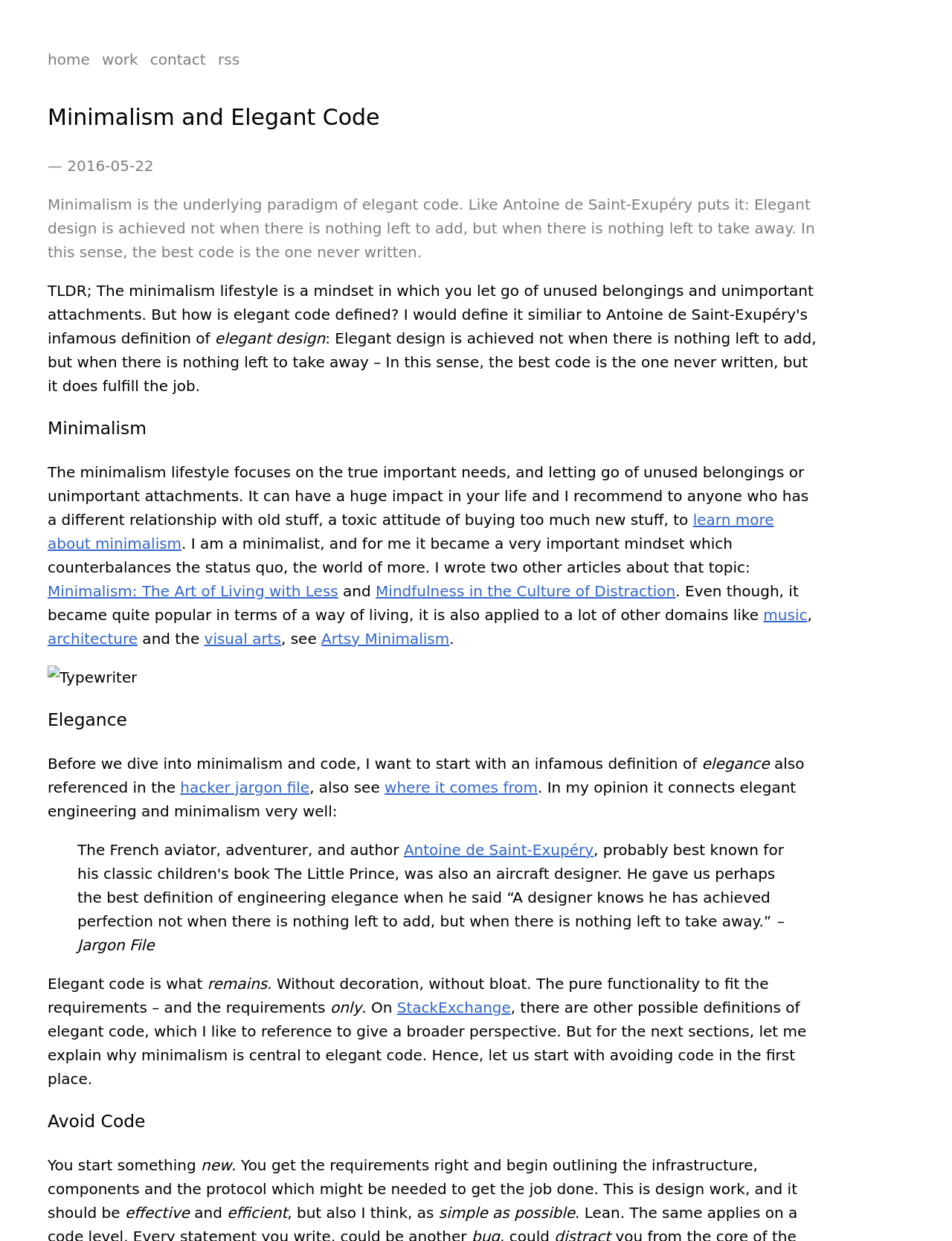Use a single word or phrase to answer the question:
What is the author's opinion on elegant code?

It connects elegant engineering and minimalism